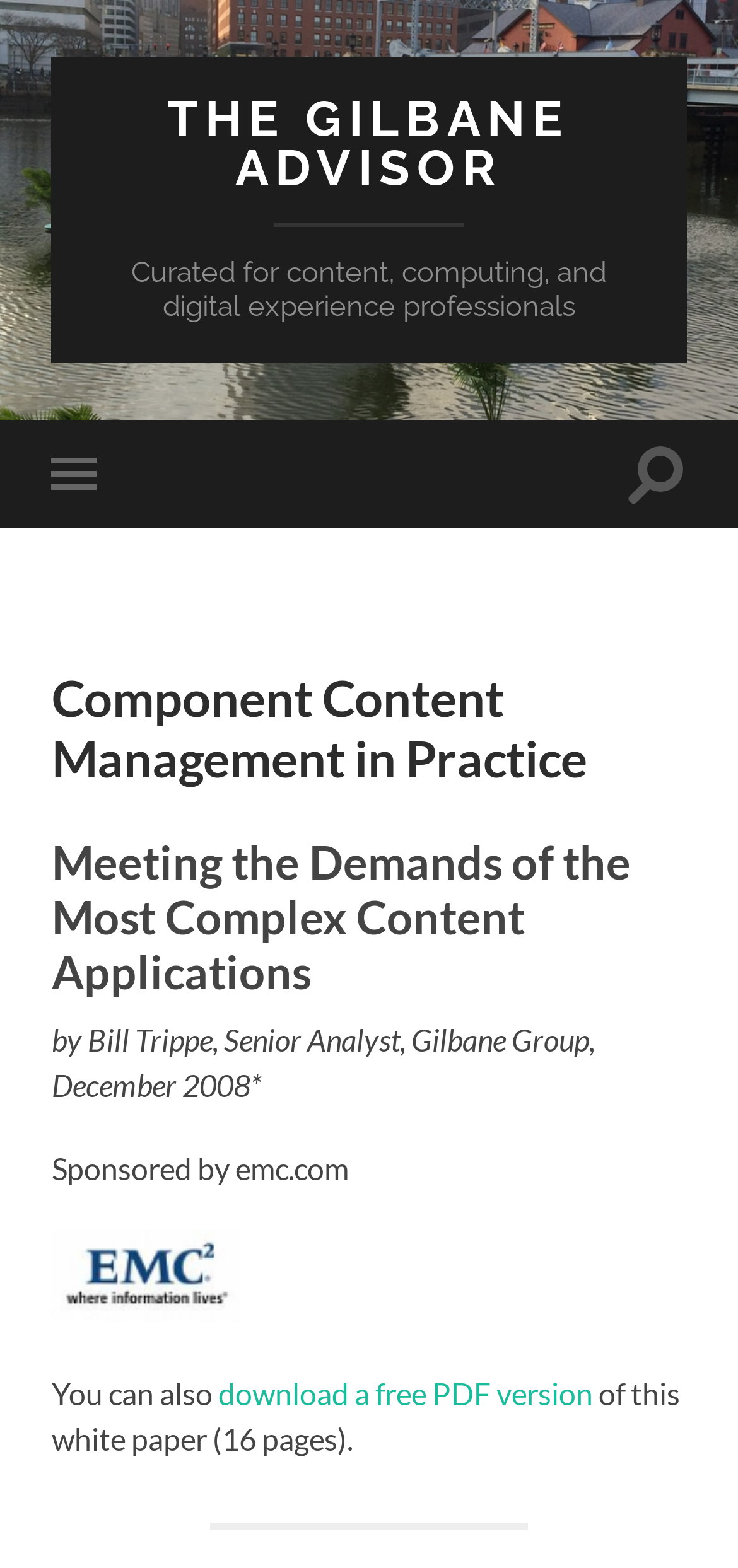Please respond to the question using a single word or phrase:
Who is the author of the white paper?

Bill Trippe